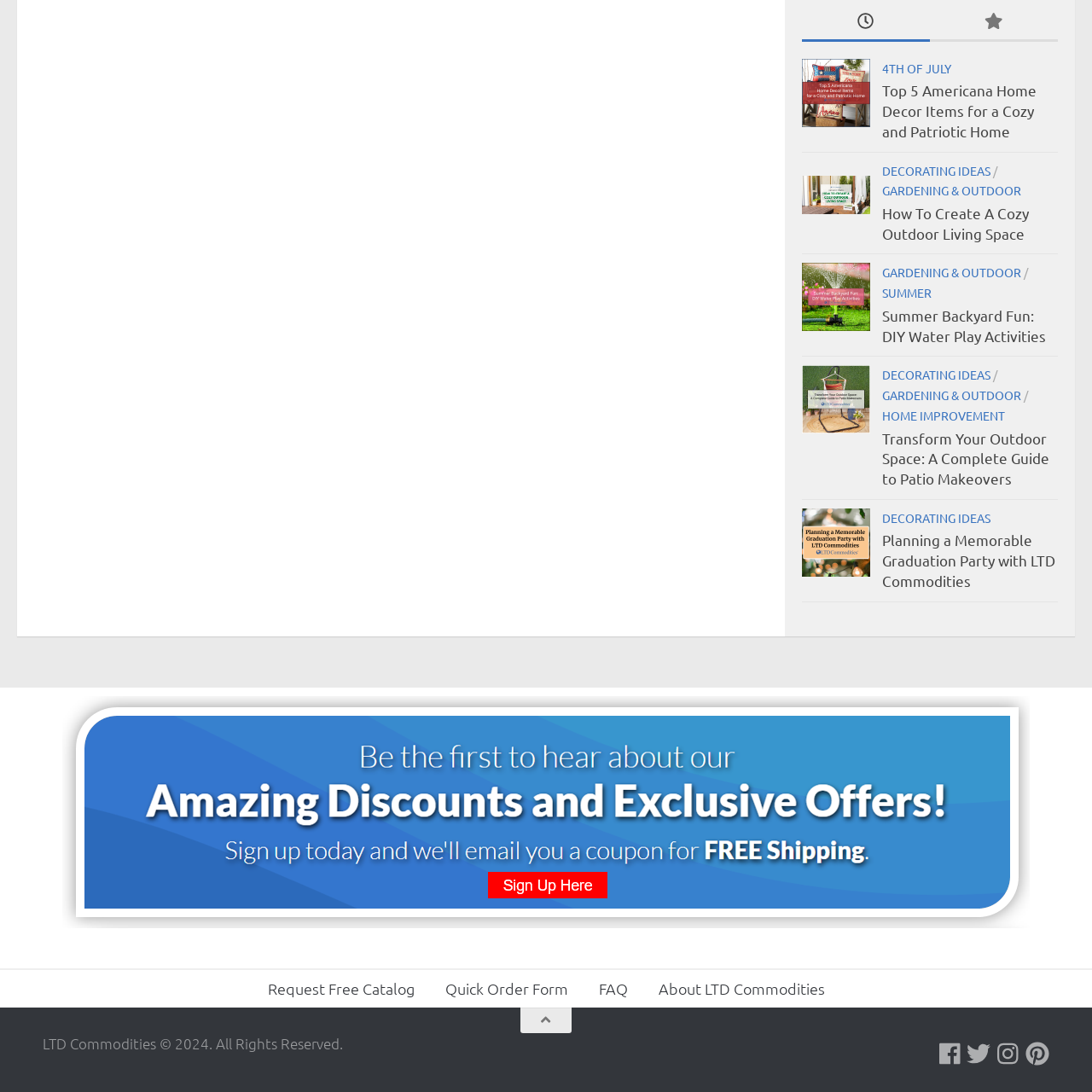Give the bounding box coordinates for the element described by: "Summer".

[0.808, 0.261, 0.853, 0.275]